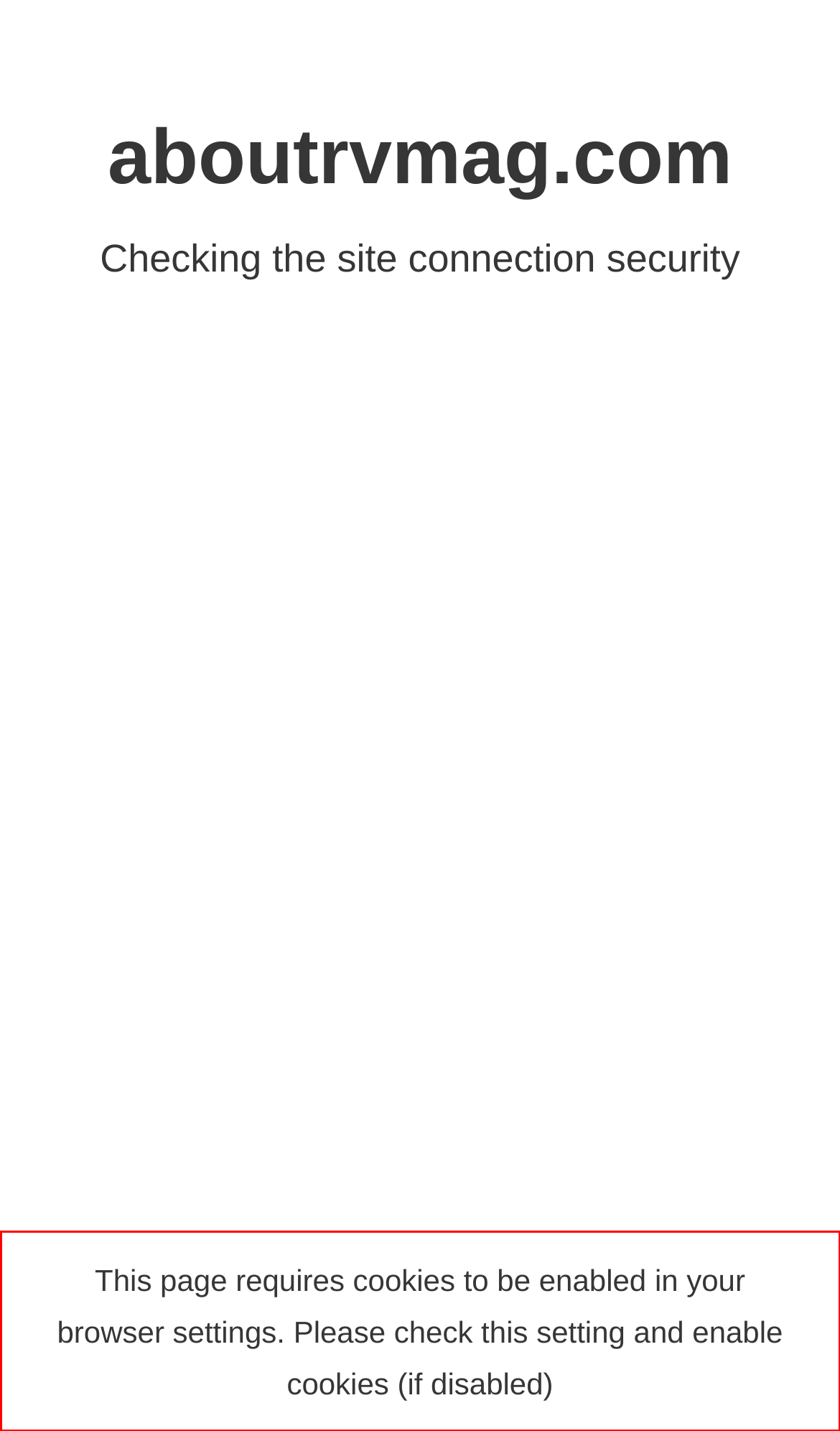Within the screenshot of a webpage, identify the red bounding box and perform OCR to capture the text content it contains.

This page requires cookies to be enabled in your browser settings. Please check this setting and enable cookies (if disabled)